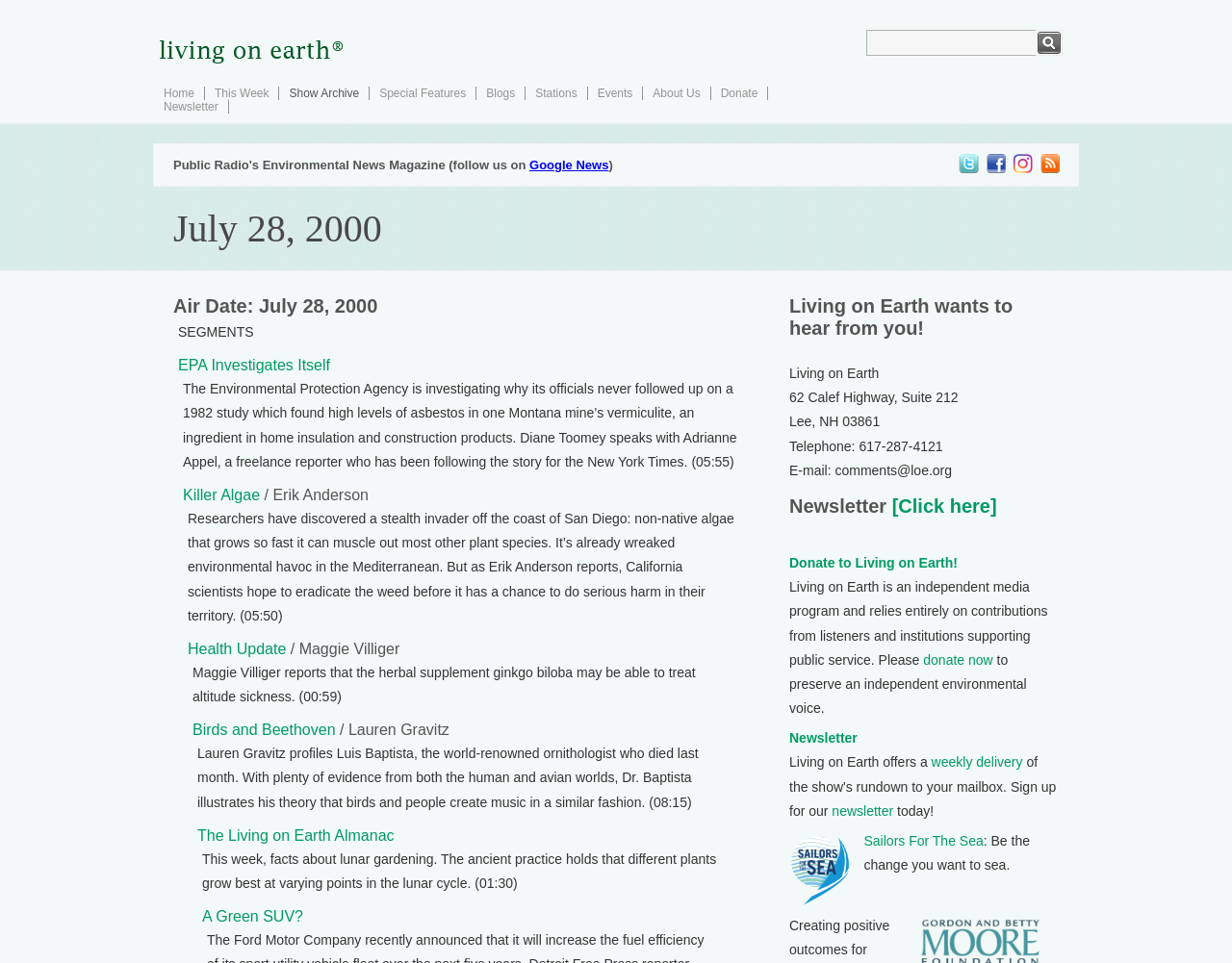Provide the bounding box coordinates of the HTML element this sentence describes: "Sailors For The Sea".

[0.701, 0.865, 0.798, 0.881]